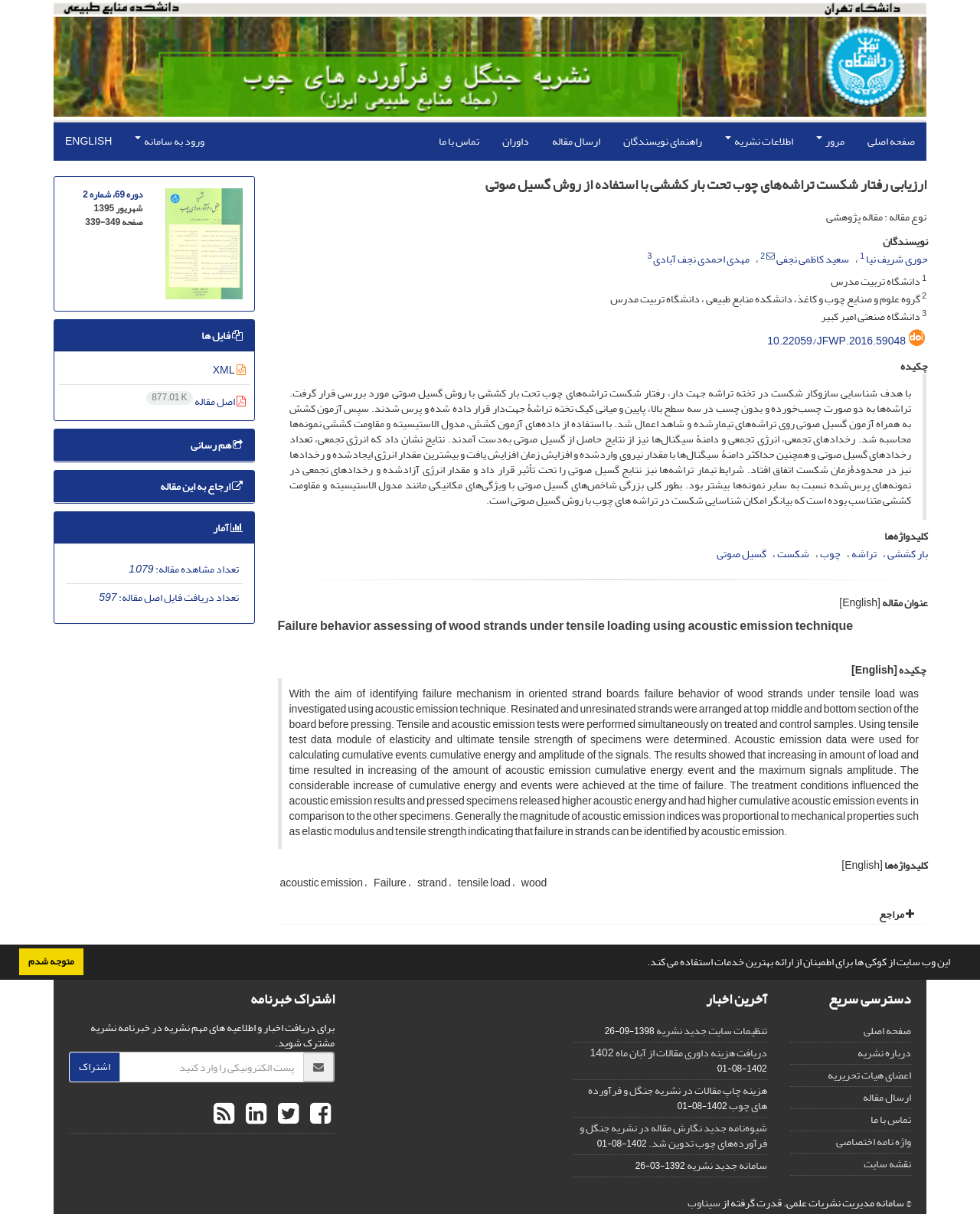Generate the text of the webpage's primary heading.

ارزیابی رفتار شکست تراشه‌های چوب تحت بار کششی با استفاده از روش گسیل صوتی